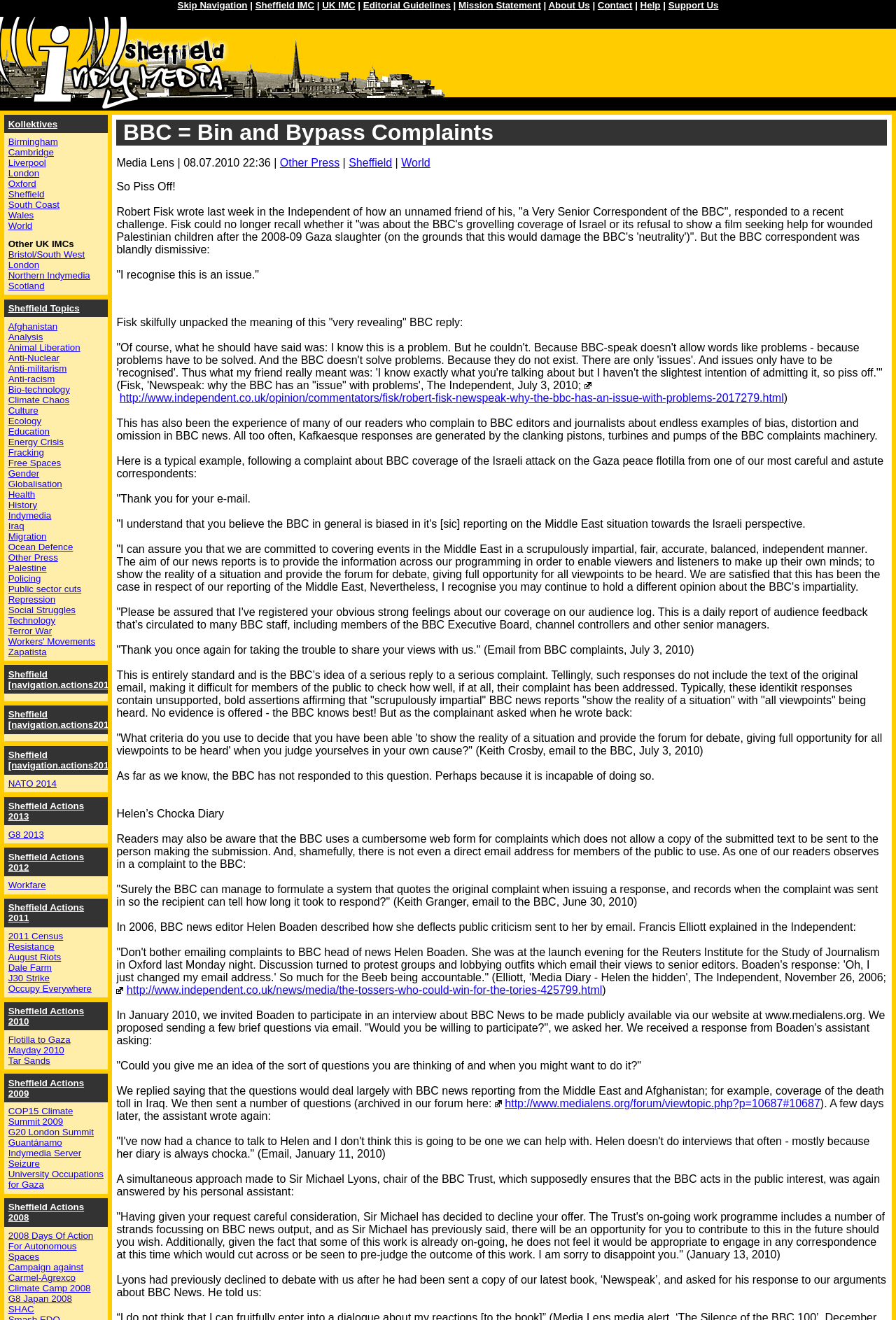Kindly determine the bounding box coordinates for the clickable area to achieve the given instruction: "Read the 'BBC = Bin and Bypass Complaints' heading".

[0.13, 0.091, 0.99, 0.11]